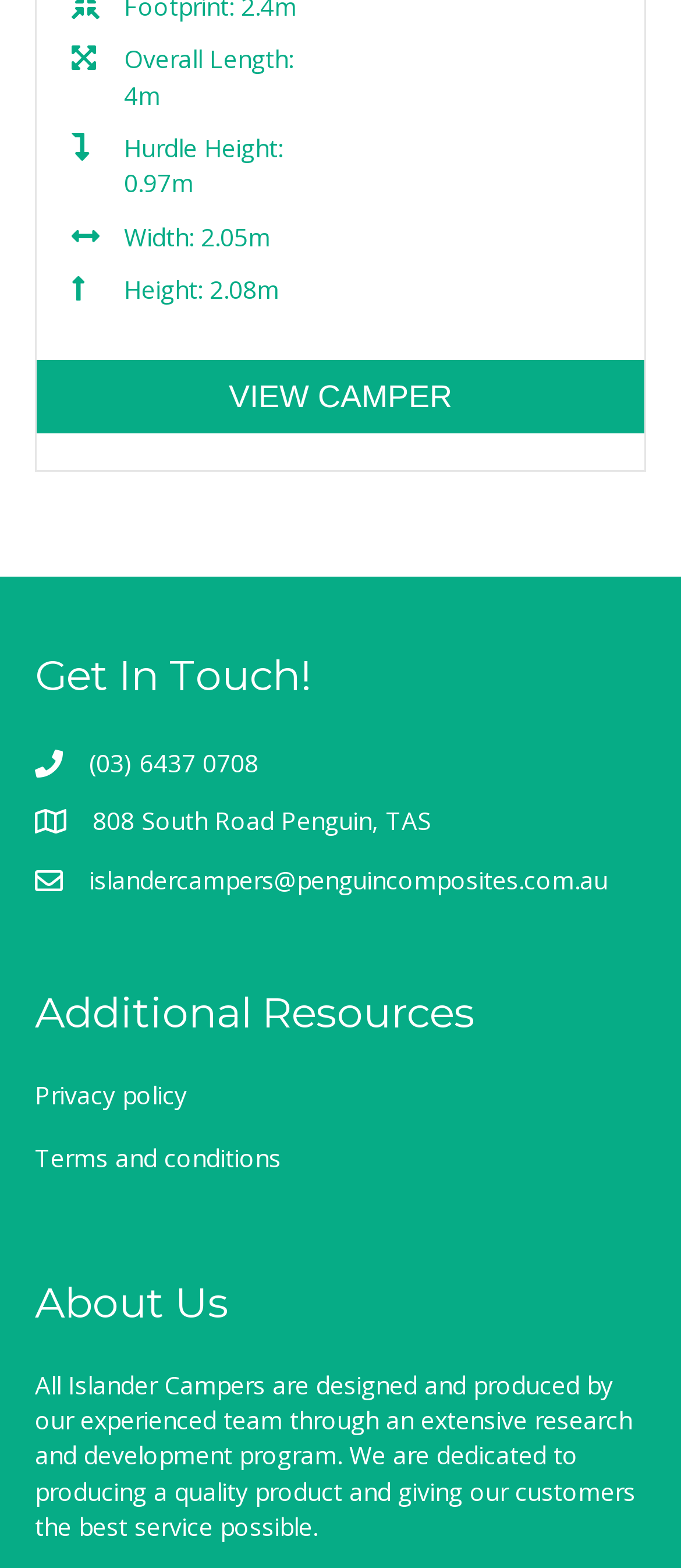Use a single word or phrase to respond to the question:
What is the contact phone number?

(03) 6437 0708